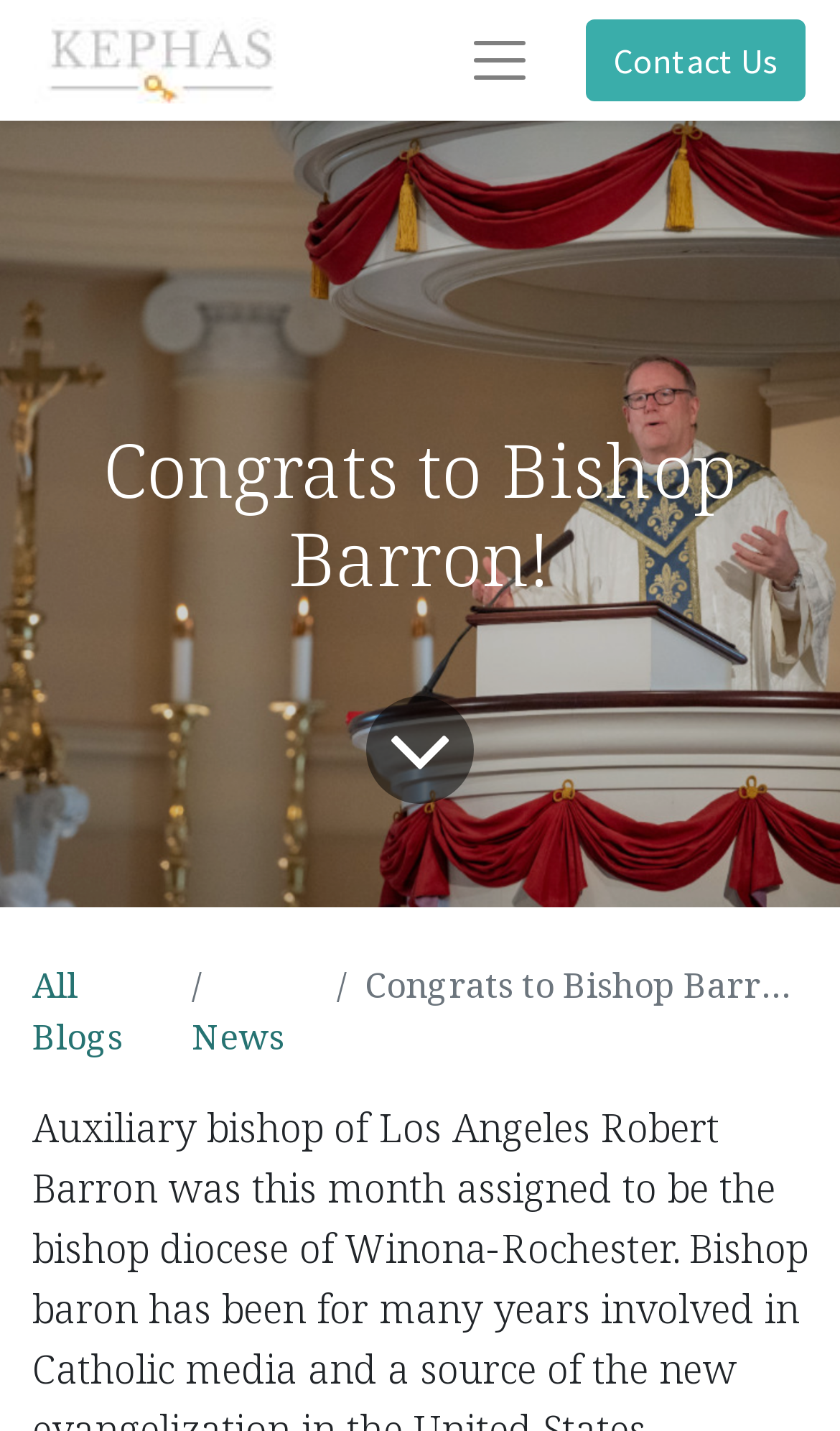Give a concise answer using one word or a phrase to the following question:
What is the text of the main heading?

Congrats to Bishop Barron!